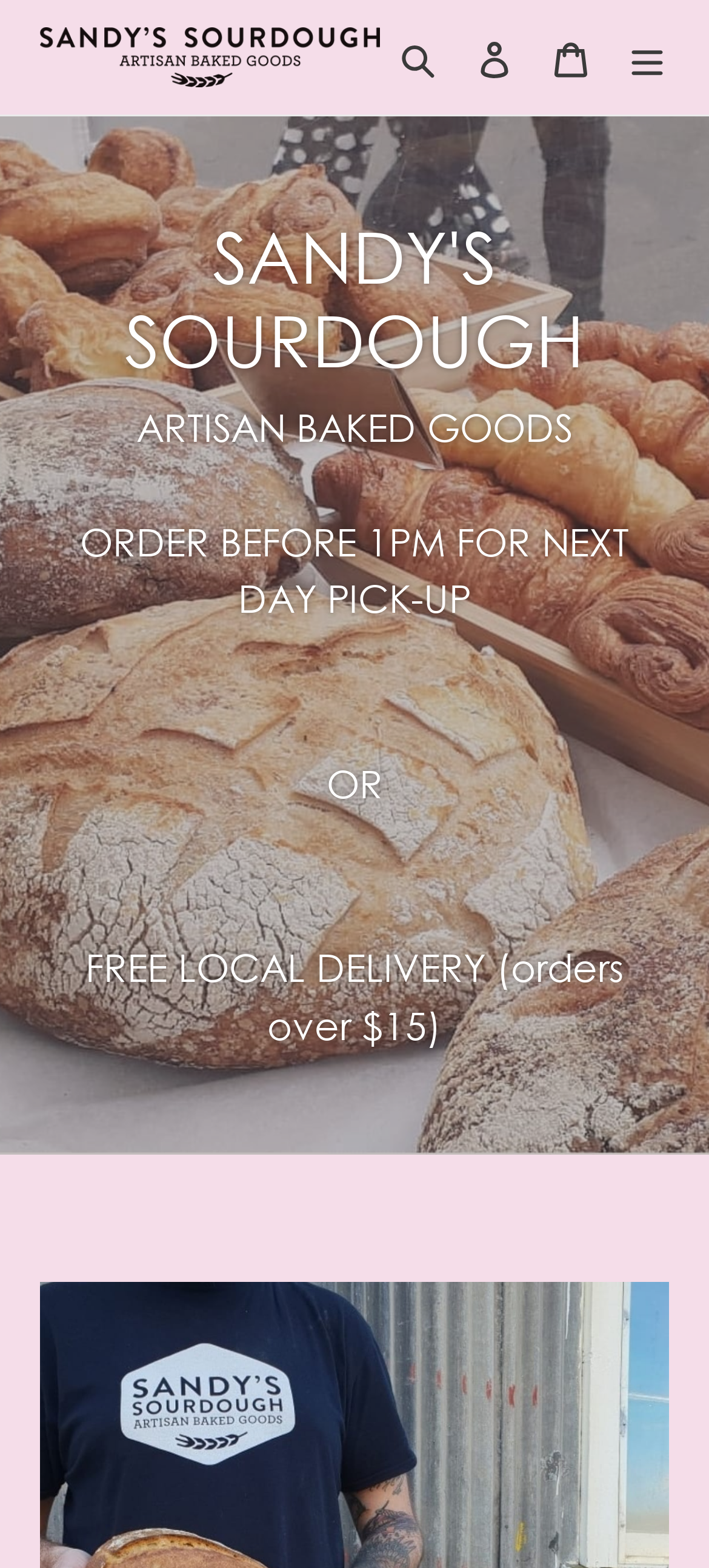Answer this question using a single word or a brief phrase:
What is the name of the bakery?

Sandy's Sourdough